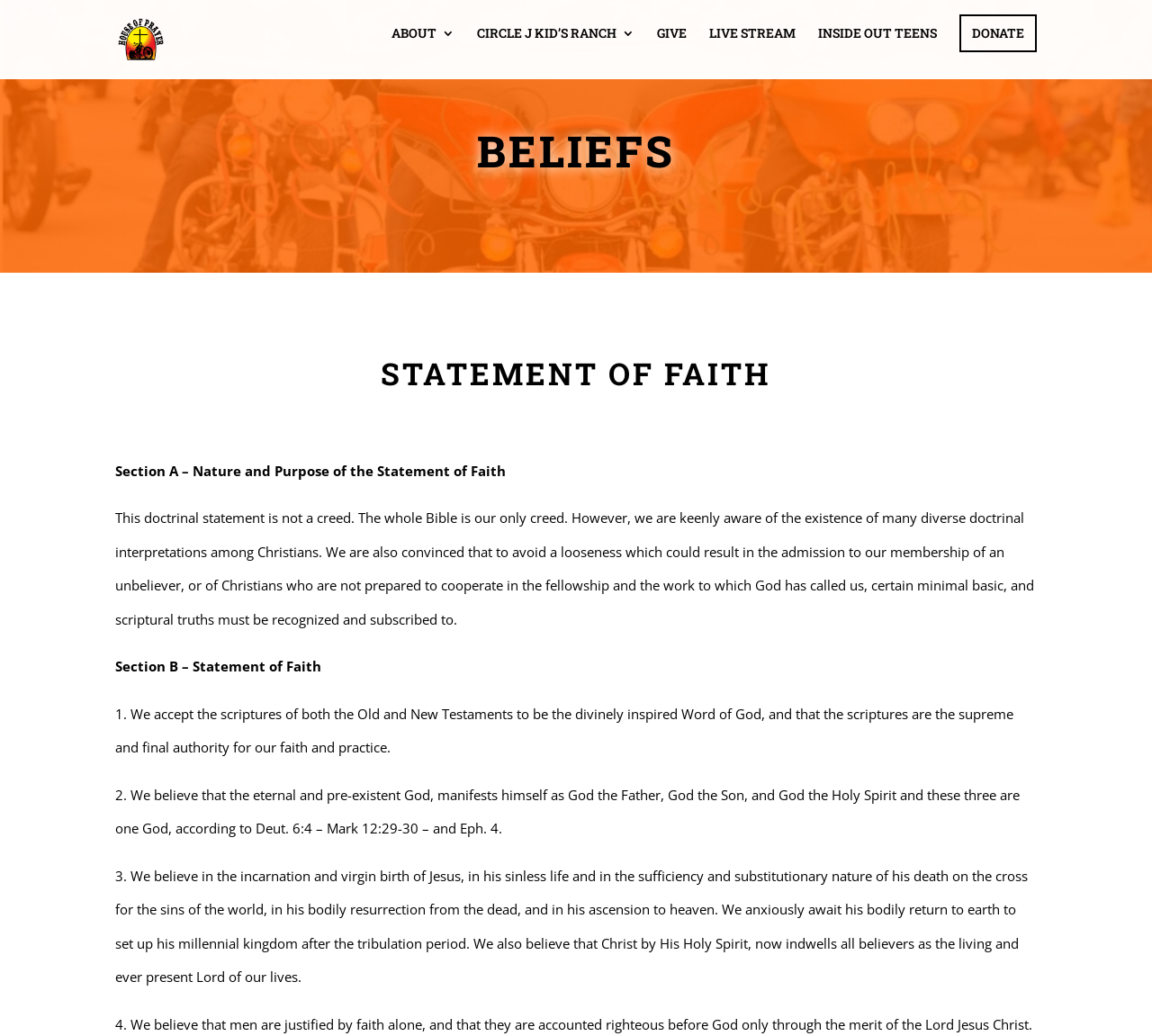Given the element description العربية, predict the bounding box coordinates for the UI element in the webpage screenshot. The format should be (top-left x, top-left y, bottom-right x, bottom-right y), and the values should be between 0 and 1.

None